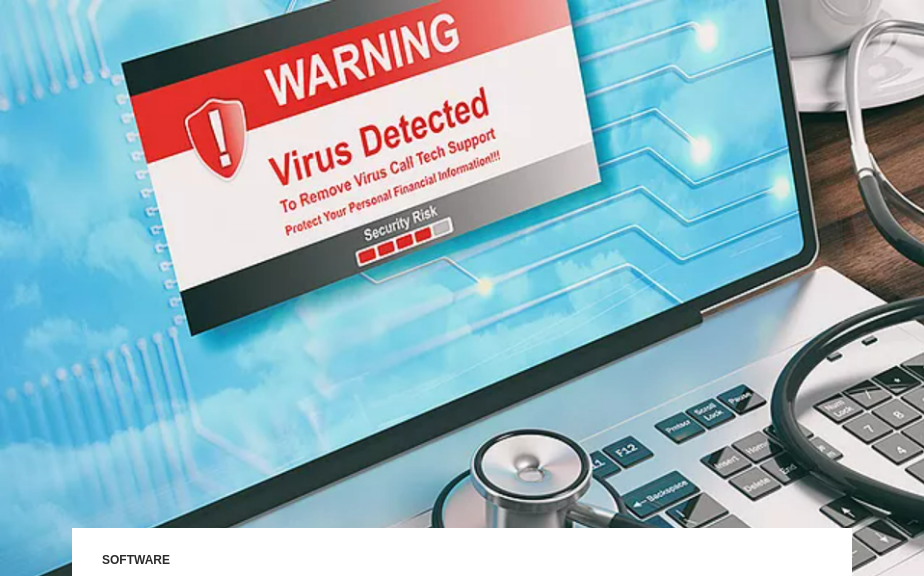What is the theme suggested by the background design?
From the image, provide a succinct answer in one word or a short phrase.

Tech-oriented